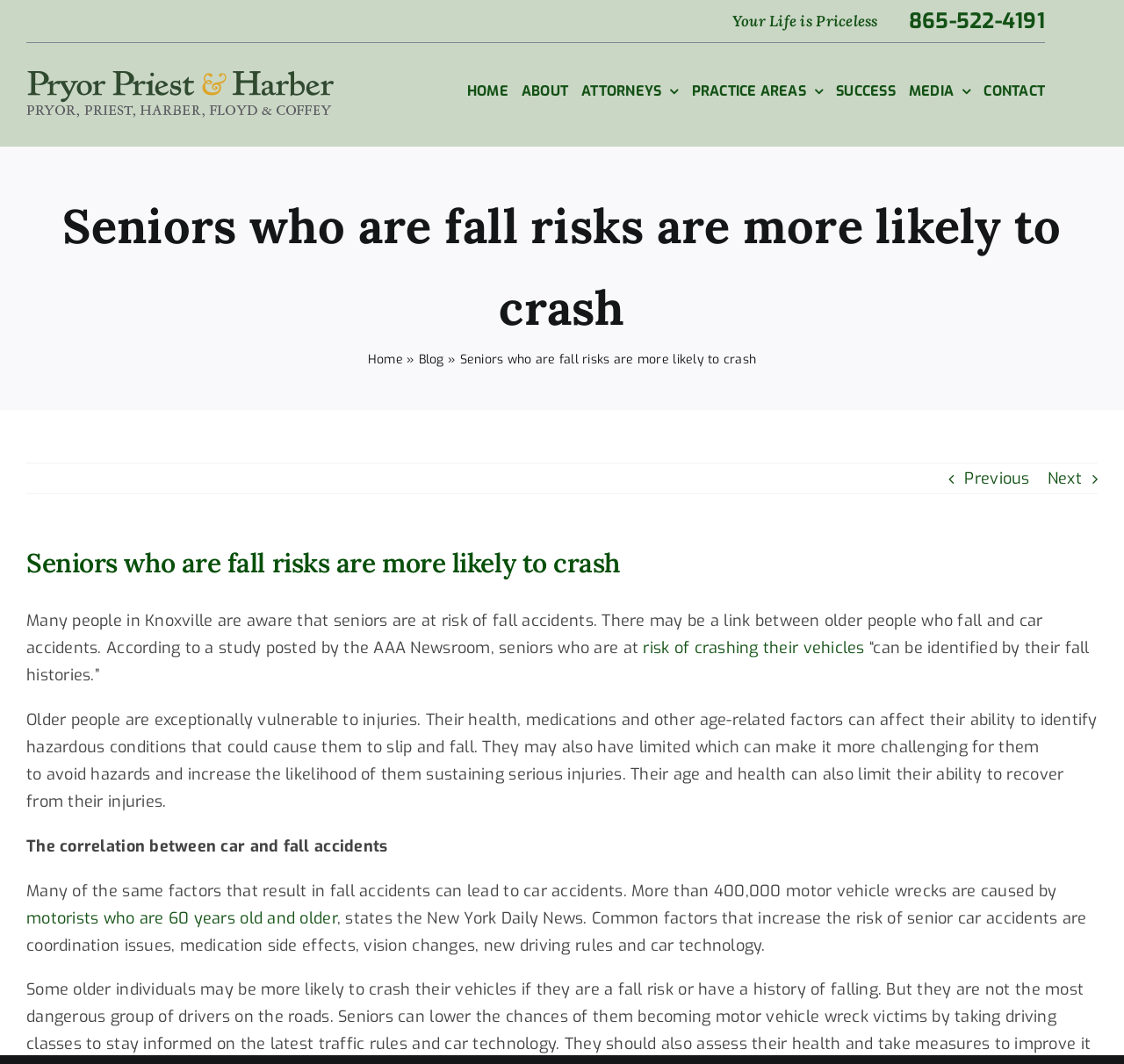Your task is to extract the text of the main heading from the webpage.

Seniors who are fall risks are more likely to crash